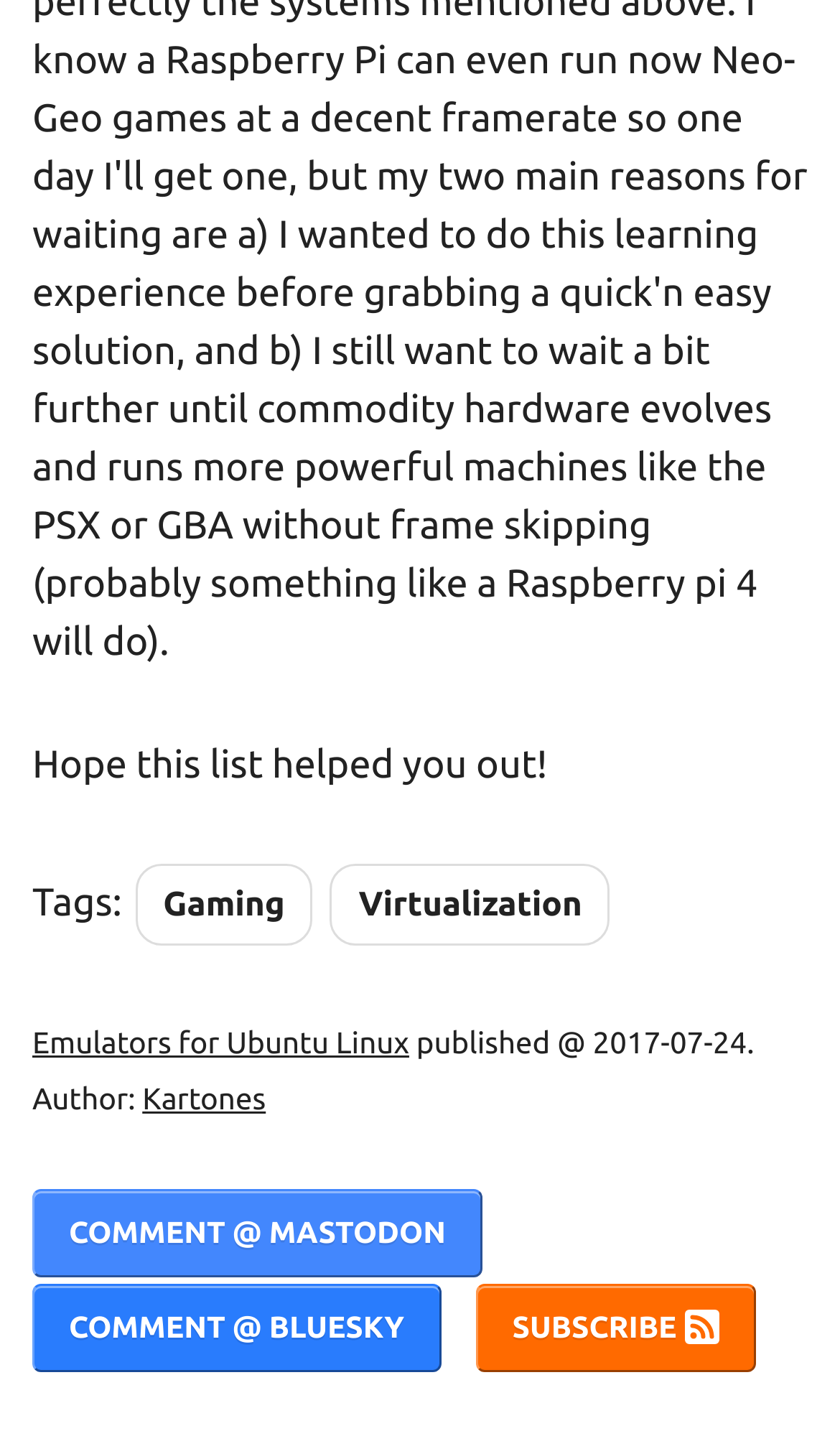Determine the bounding box for the HTML element described here: "Emulators for Ubuntu Linux". The coordinates should be given as [left, top, right, bottom] with each number being a float between 0 and 1.

[0.038, 0.716, 0.487, 0.74]